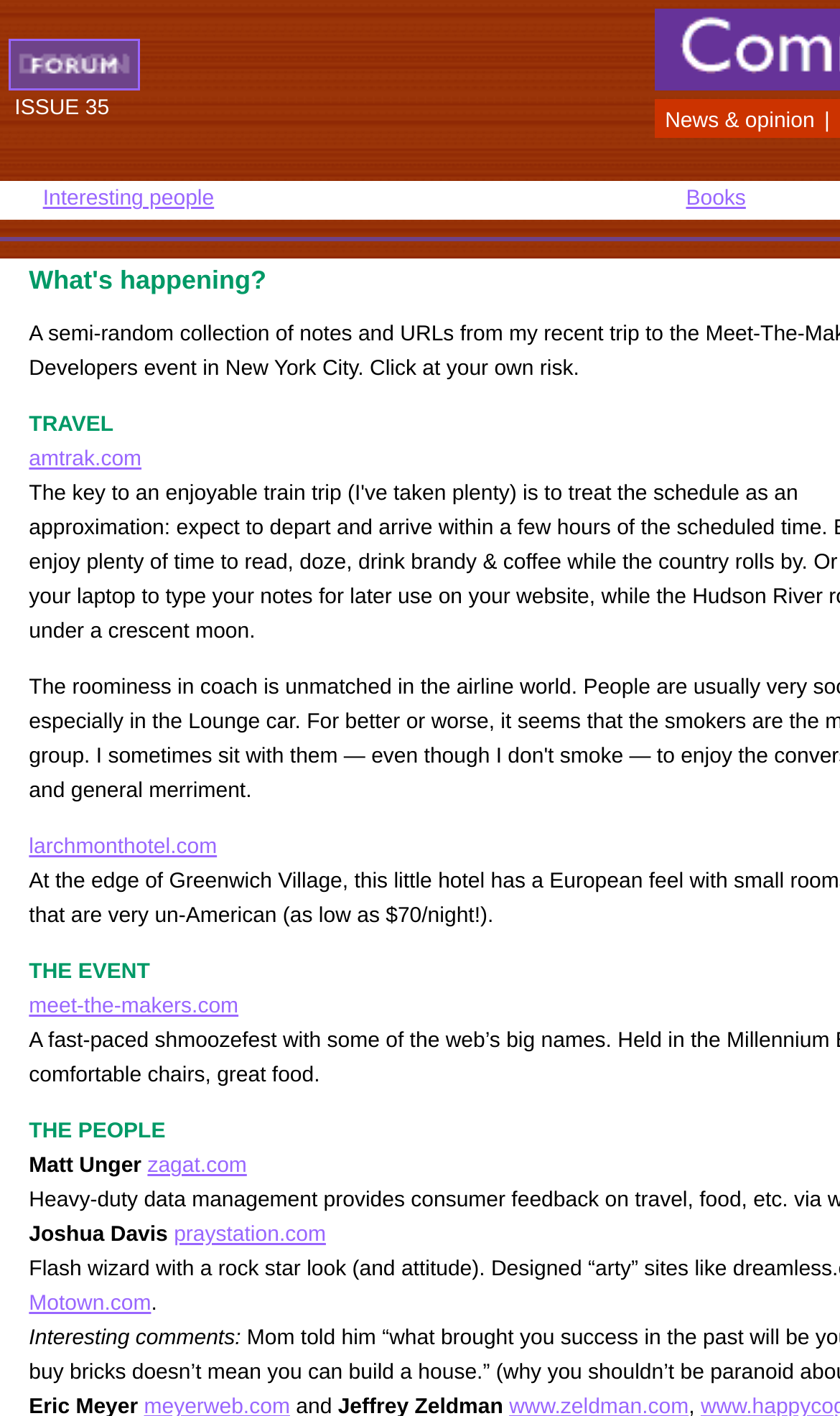Please find and report the bounding box coordinates of the element to click in order to perform the following action: "Check out meet-the-makers.com". The coordinates should be expressed as four float numbers between 0 and 1, in the format [left, top, right, bottom].

[0.034, 0.703, 0.284, 0.72]